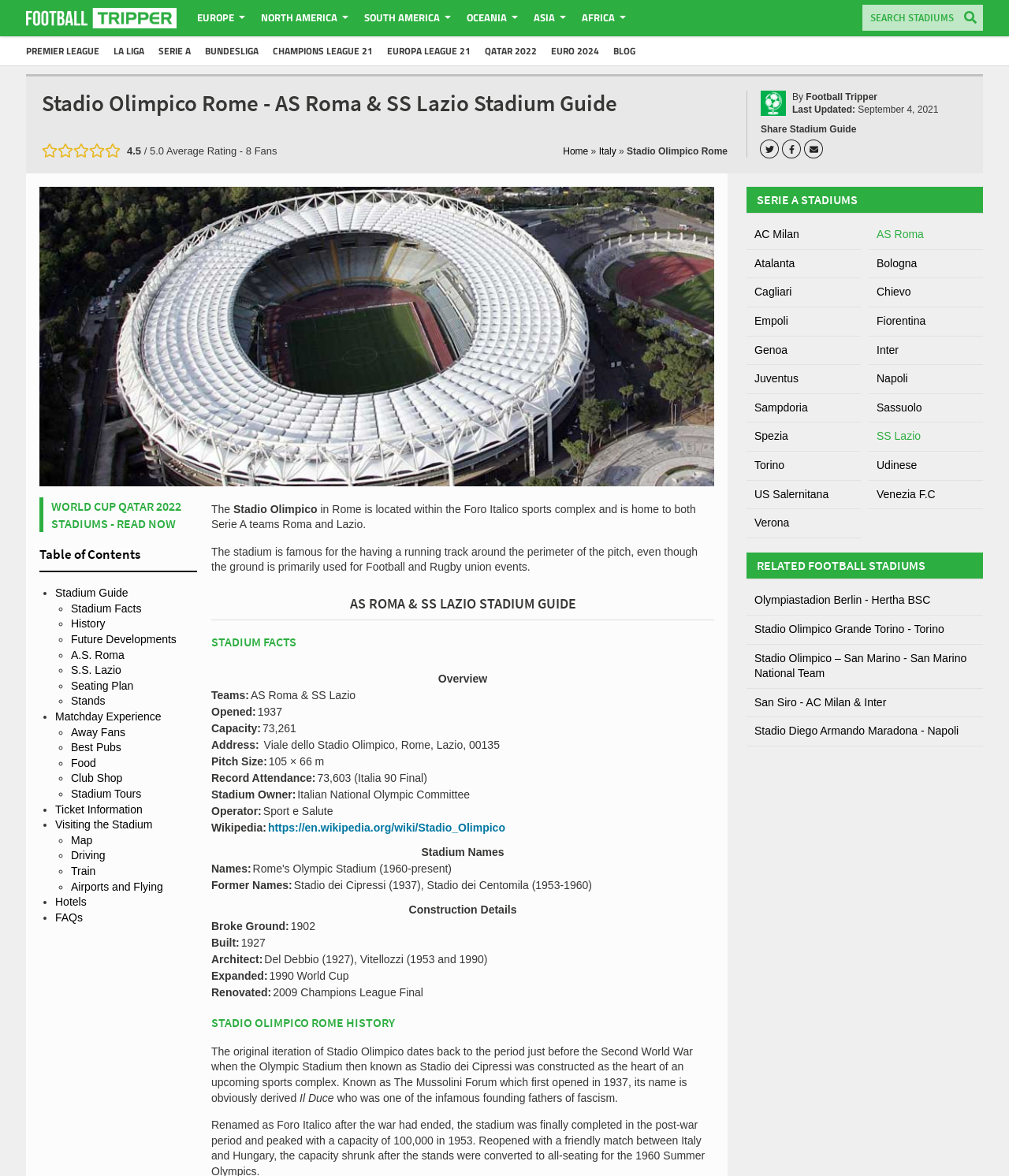Please specify the bounding box coordinates of the element that should be clicked to execute the given instruction: 'View the 'Recent Travel Posts''. Ensure the coordinates are four float numbers between 0 and 1, expressed as [left, top, right, bottom].

None